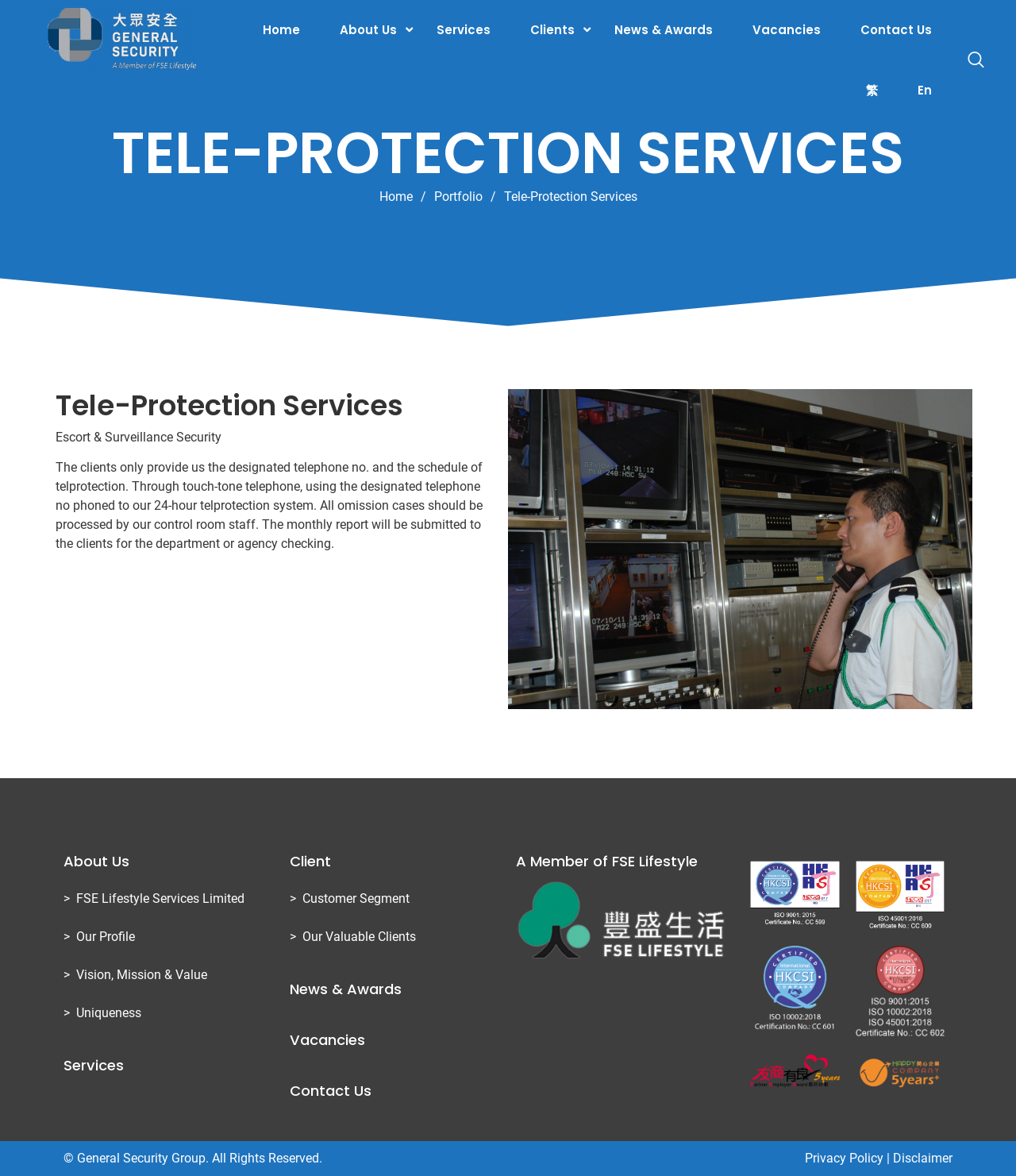Identify the coordinates of the bounding box for the element that must be clicked to accomplish the instruction: "Click the 'About Us' link".

[0.334, 0.018, 0.391, 0.032]